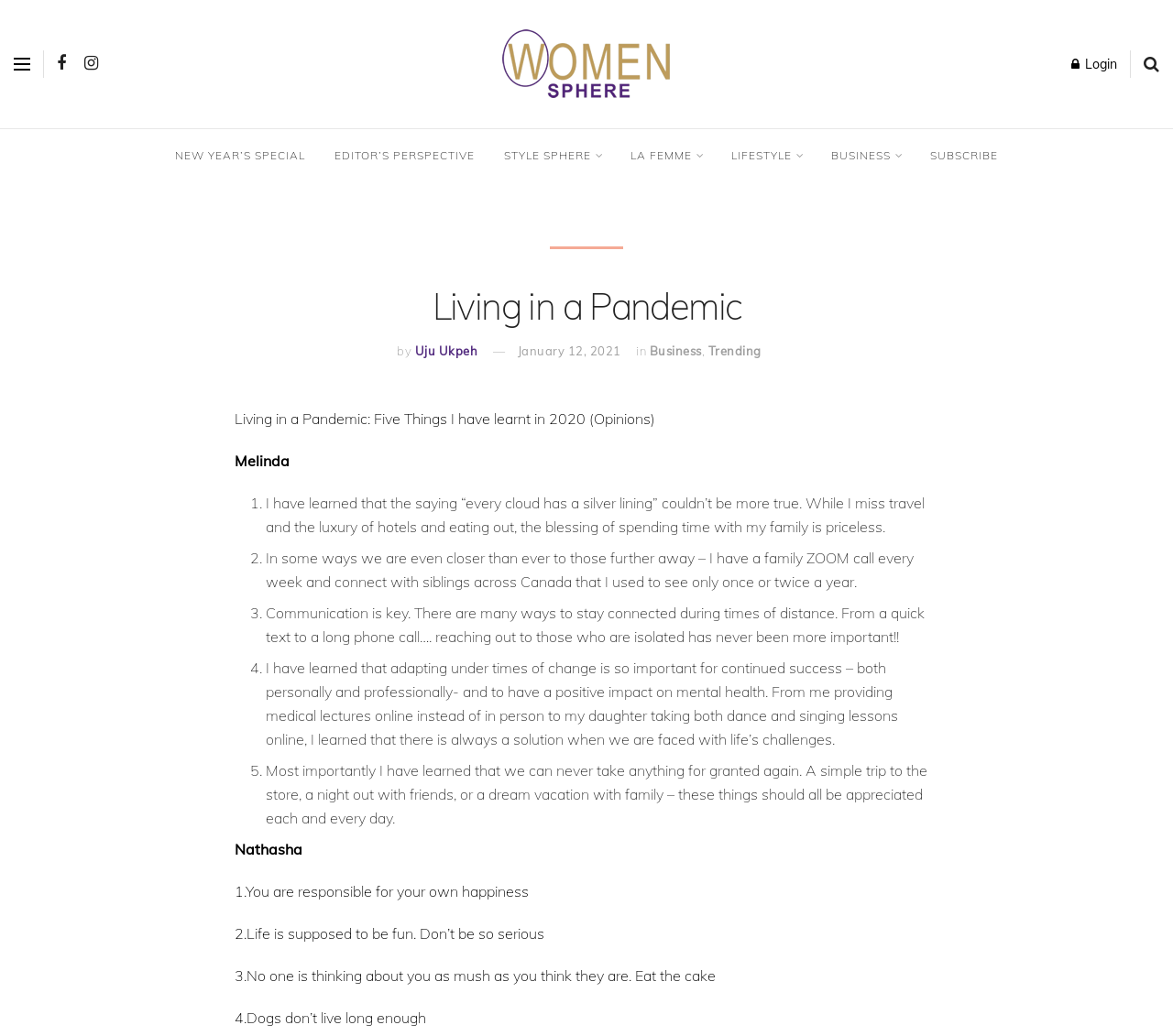Locate the bounding box coordinates of the area where you should click to accomplish the instruction: "Subscribe to the magazine".

[0.78, 0.125, 0.863, 0.176]